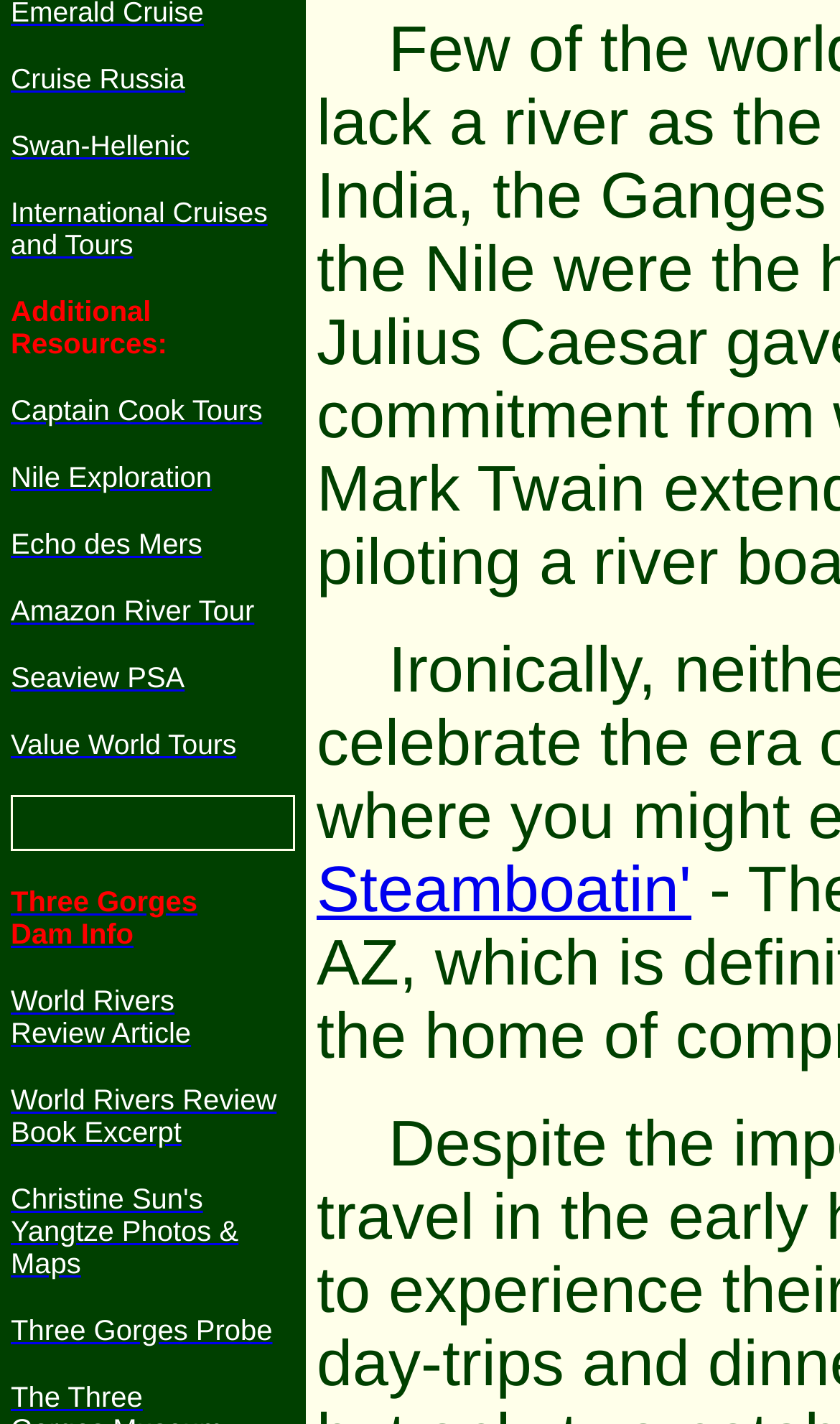Find the bounding box coordinates for the element described here: "World Rivers Review Book Excerpt".

[0.013, 0.759, 0.329, 0.808]